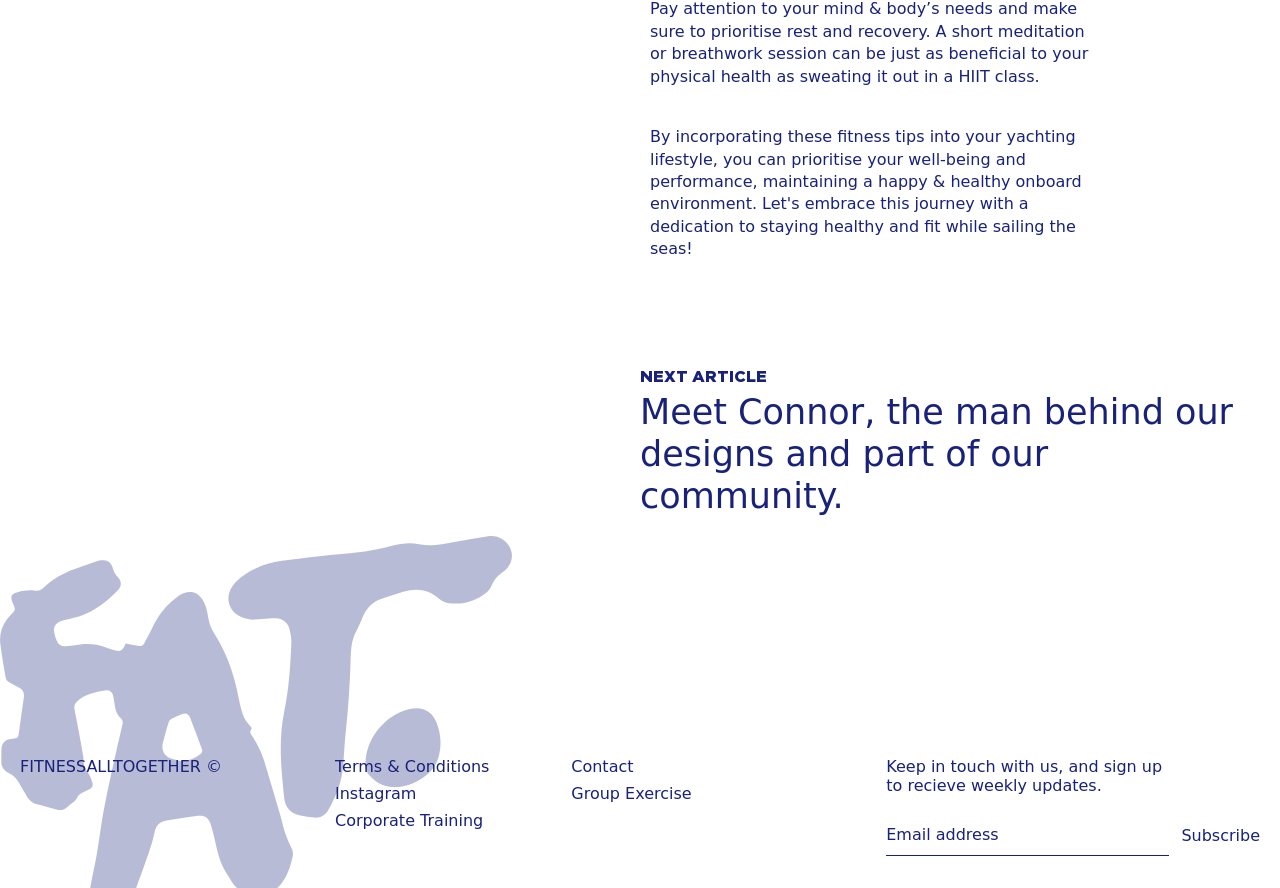Specify the bounding box coordinates for the region that must be clicked to perform the given instruction: "View terms and conditions".

[0.262, 0.852, 0.382, 0.874]